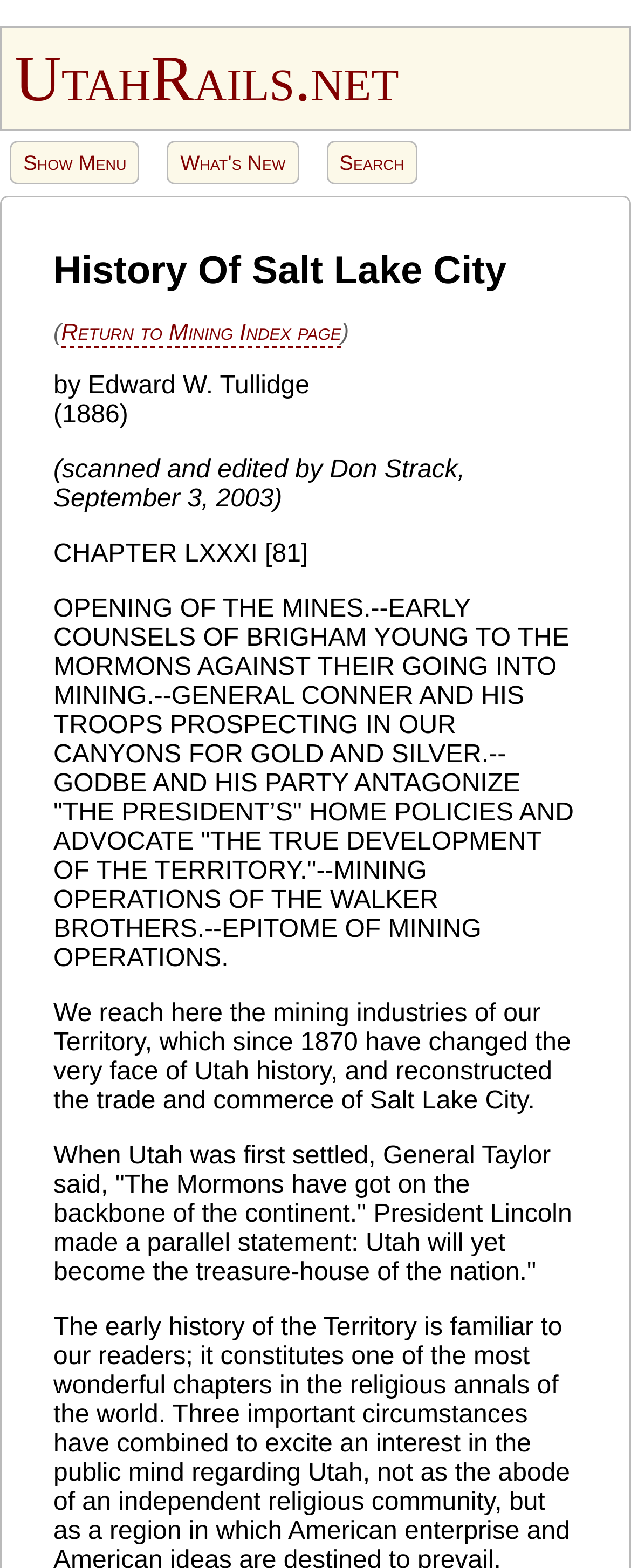Please reply with a single word or brief phrase to the question: 
Who edited the chapter?

Don Strack